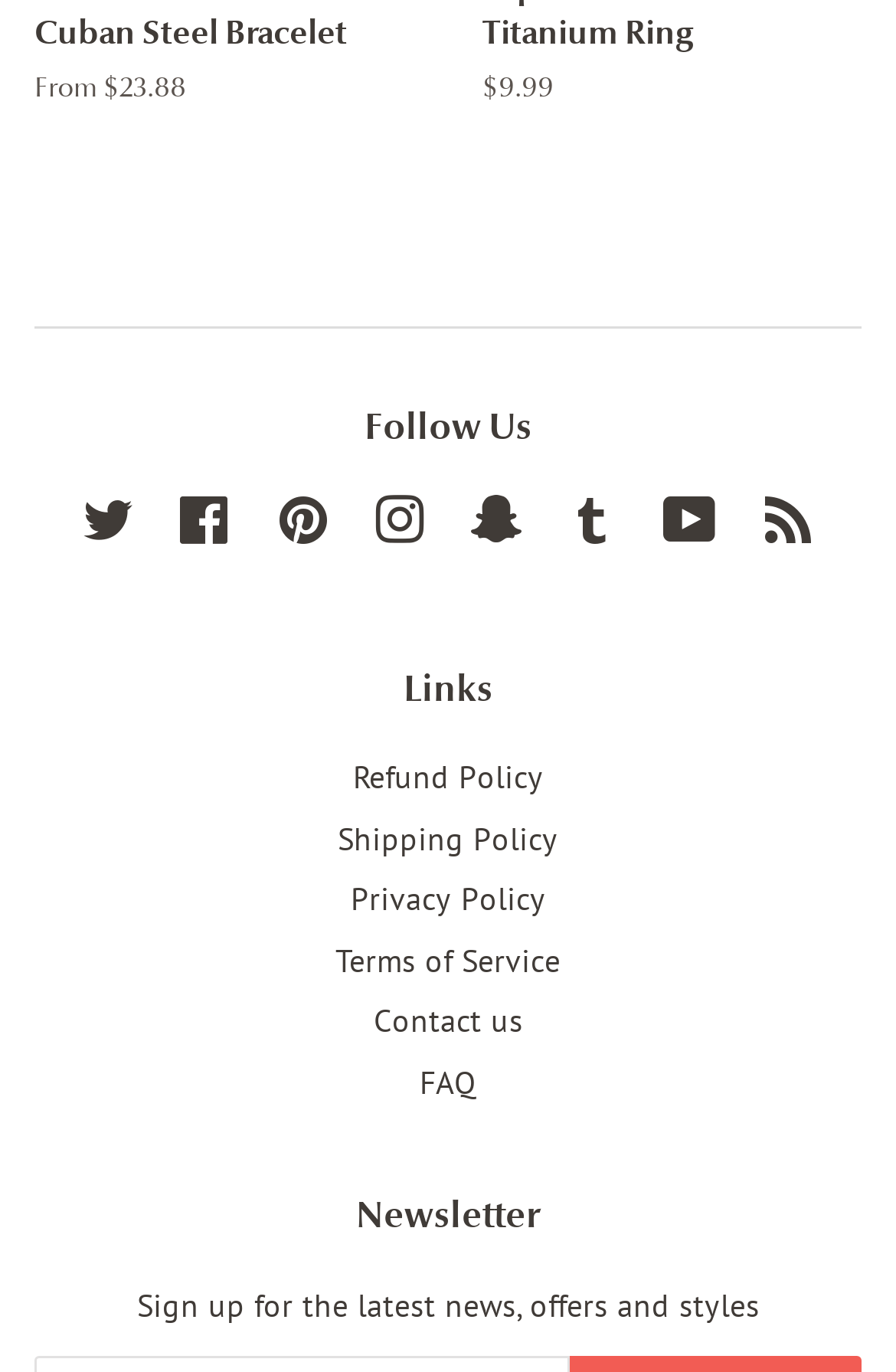Please answer the following question using a single word or phrase: 
What is the link below 'Shipping Policy'?

Privacy Policy